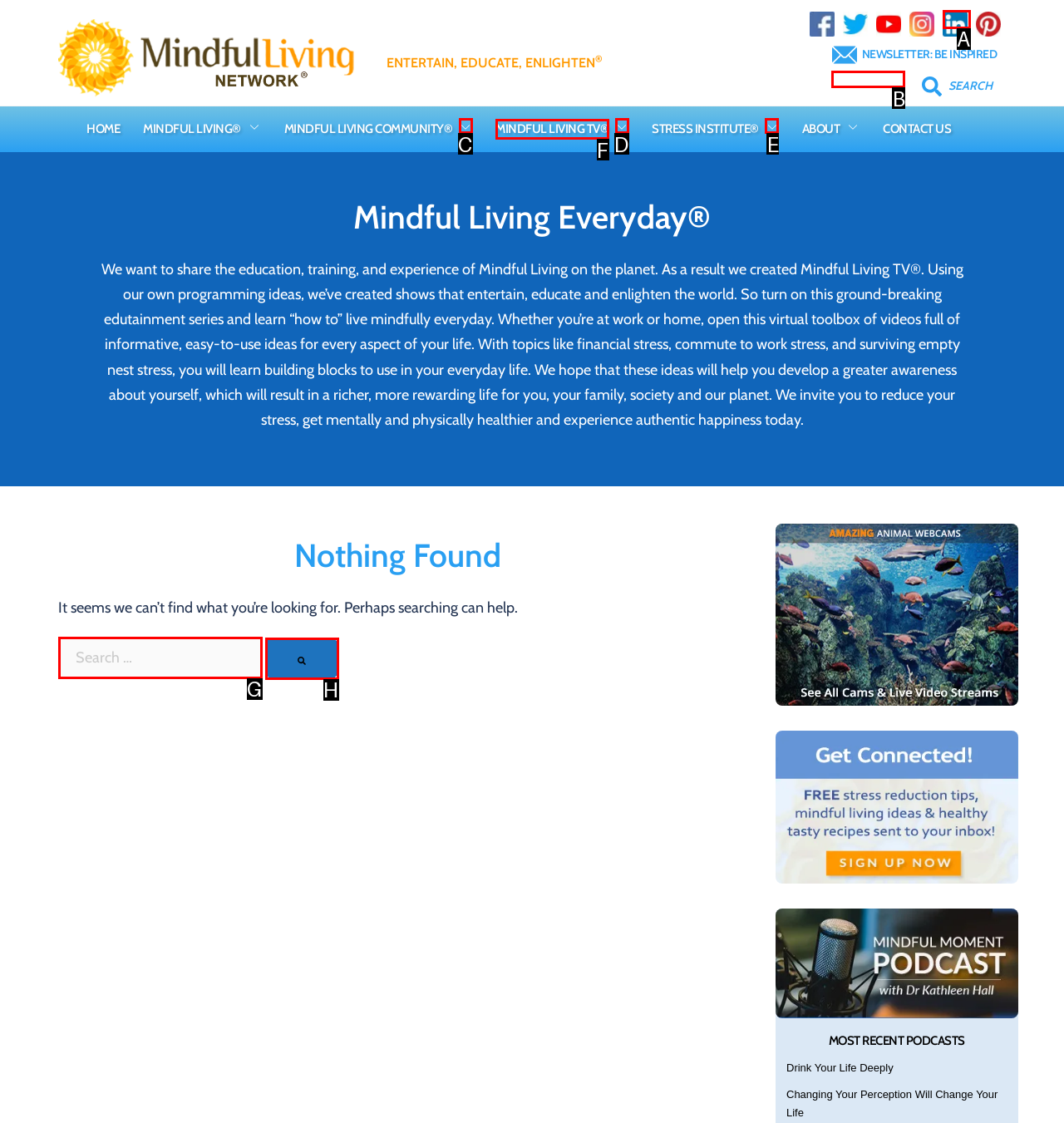Determine which HTML element should be clicked to carry out the following task: Watch Mindful Living TV Respond with the letter of the appropriate option.

F